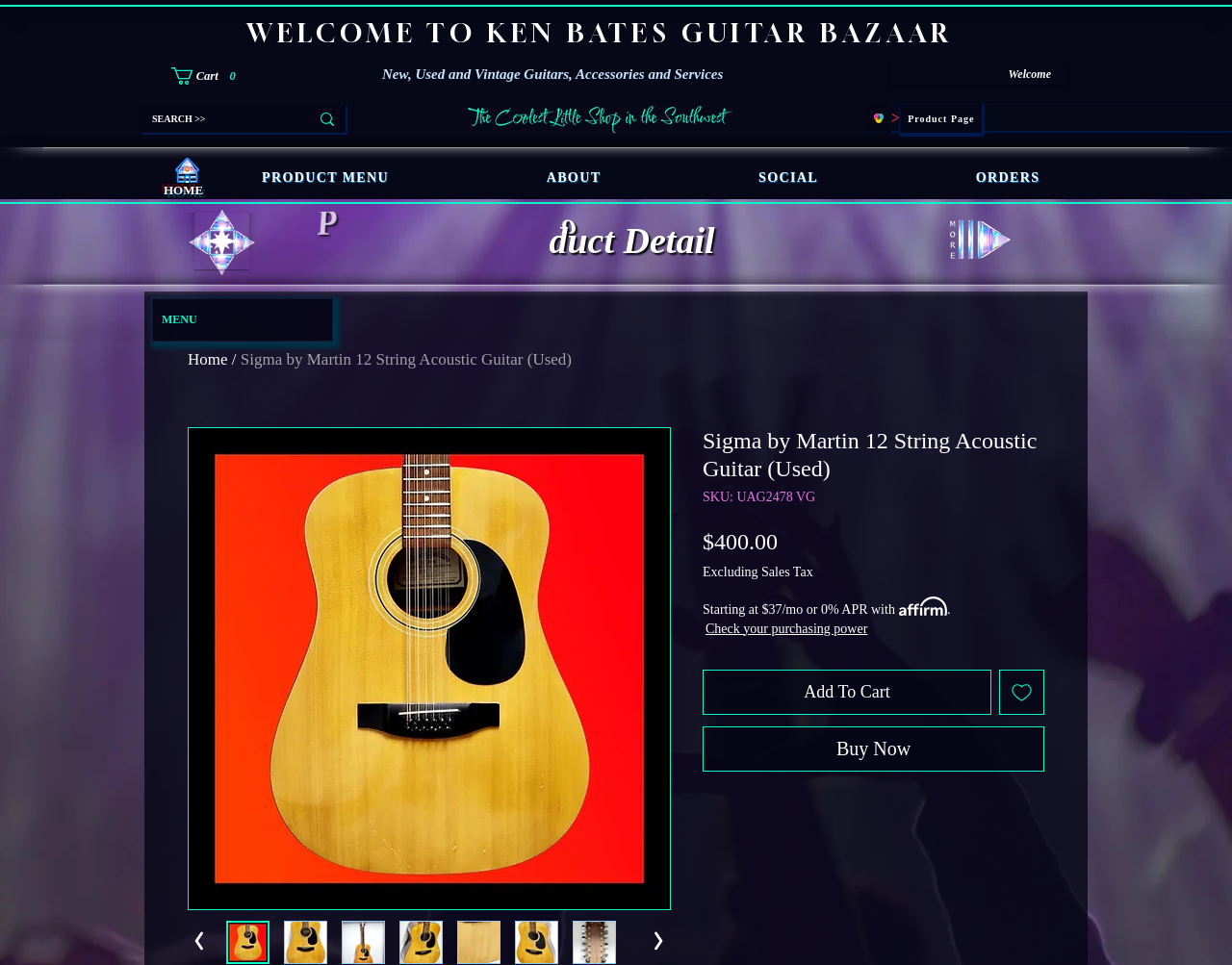Provide a single word or phrase answer to the question: 
What is the name of the guitar?

Sigma by Martin 12 String Acoustic Guitar